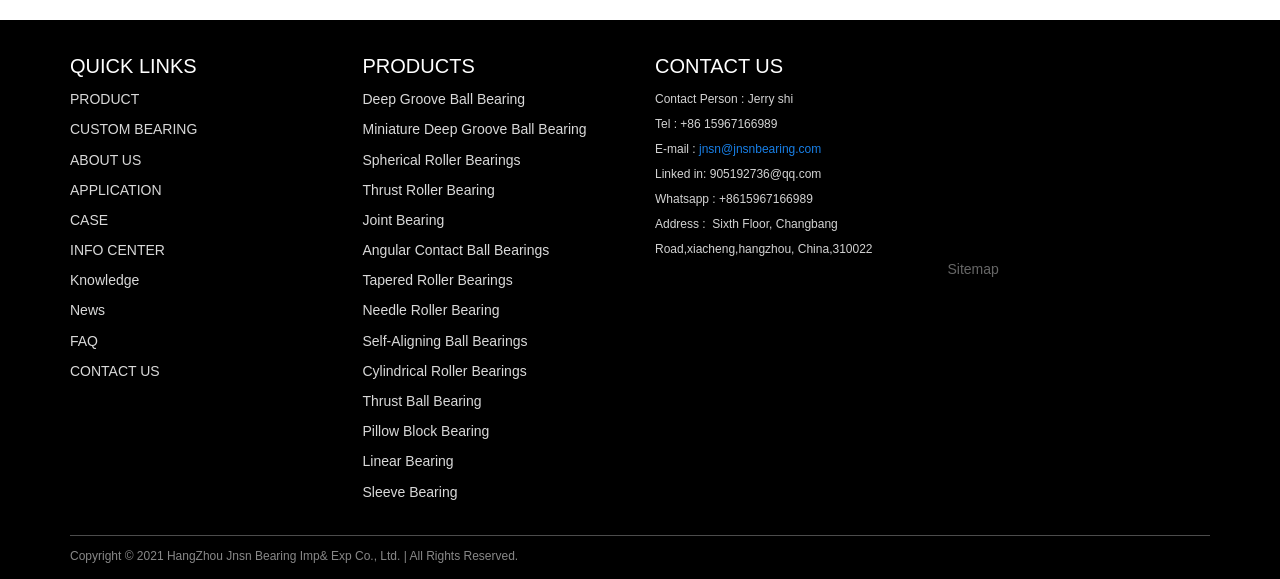What is the email address?
Using the visual information, reply with a single word or short phrase.

jnsn@jnsnbearing.com